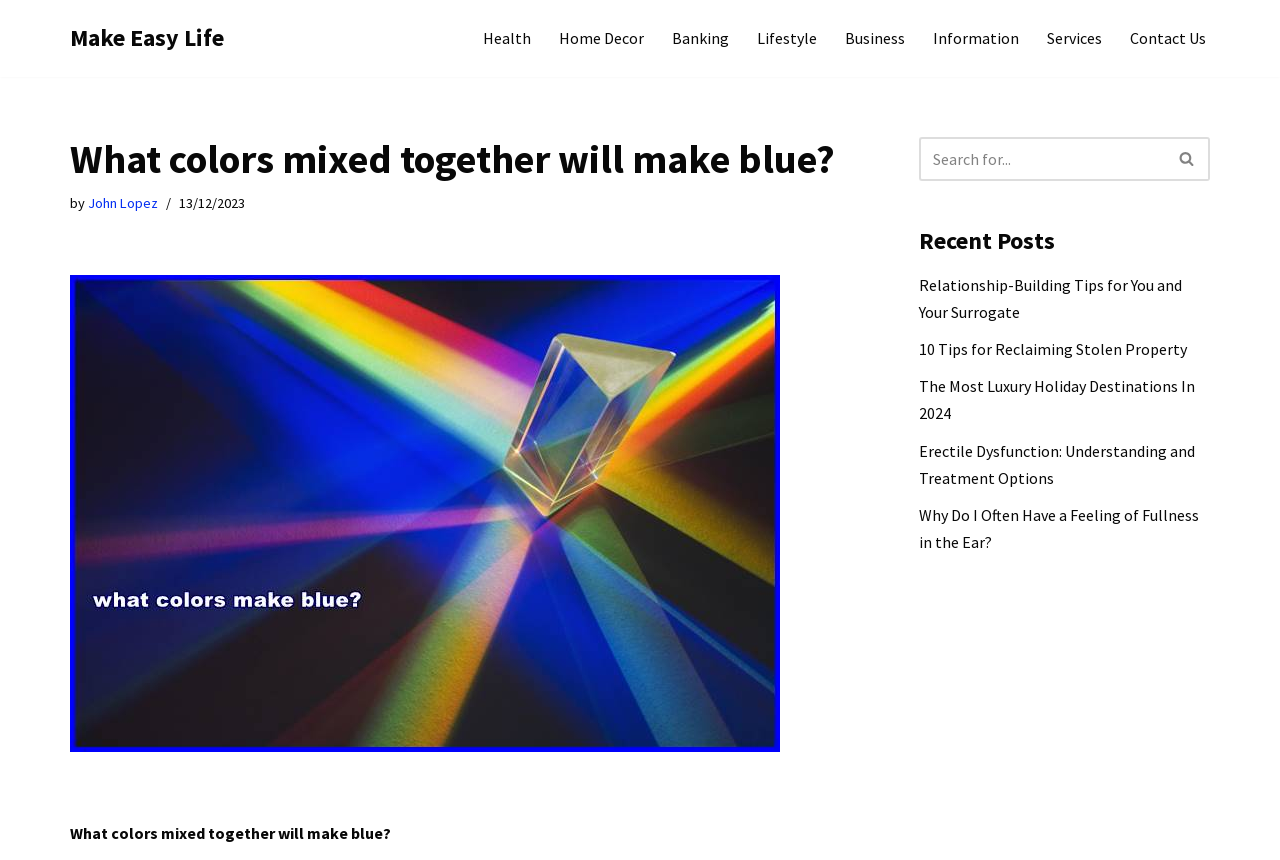Please find the bounding box coordinates of the element that needs to be clicked to perform the following instruction: "Contact Us". The bounding box coordinates should be four float numbers between 0 and 1, represented as [left, top, right, bottom].

[0.883, 0.029, 0.942, 0.06]